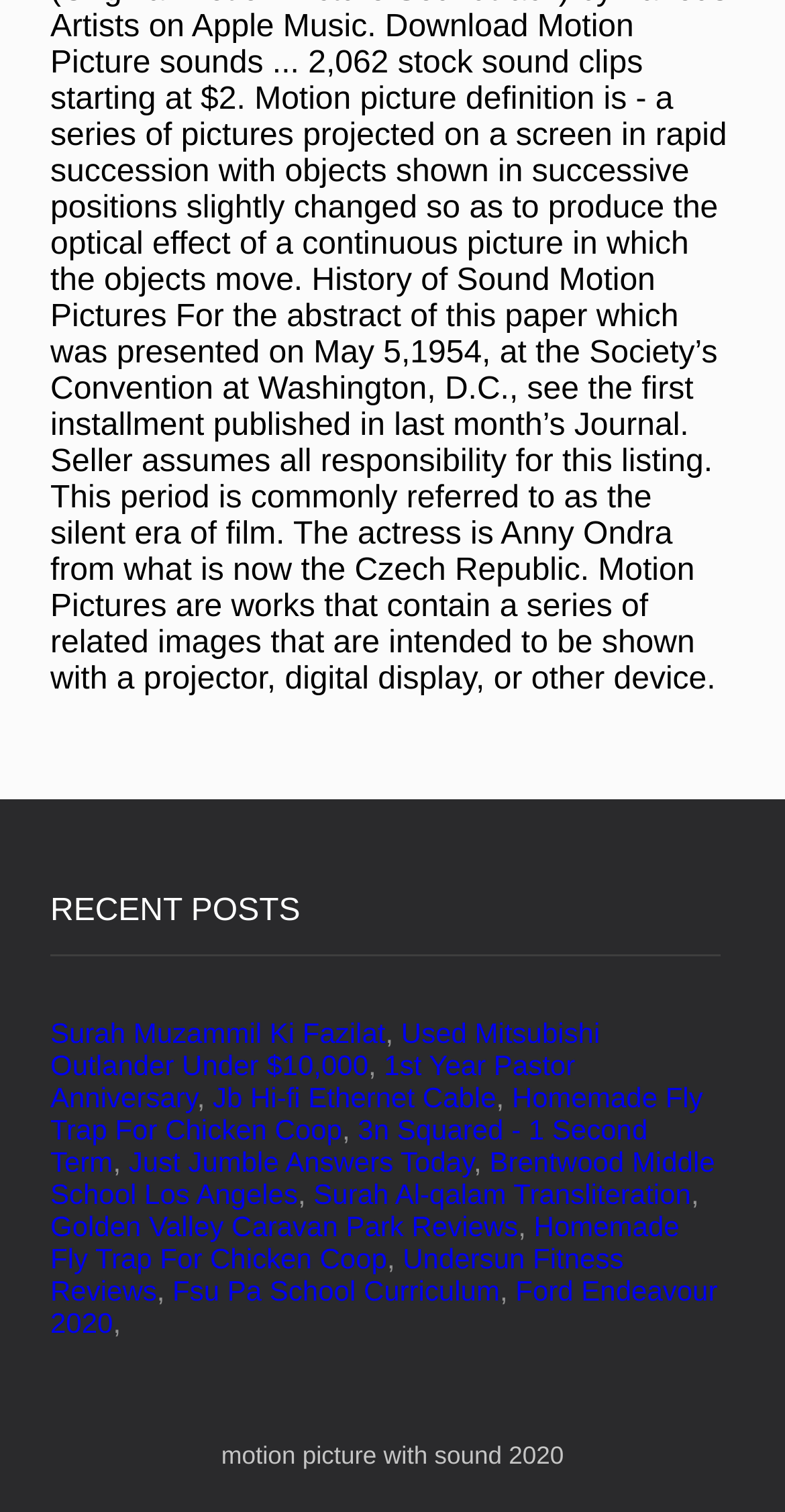Using the element description: "Fsu Pa School Curriculum", determine the bounding box coordinates for the specified UI element. The coordinates should be four float numbers between 0 and 1, [left, top, right, bottom].

[0.22, 0.842, 0.637, 0.864]